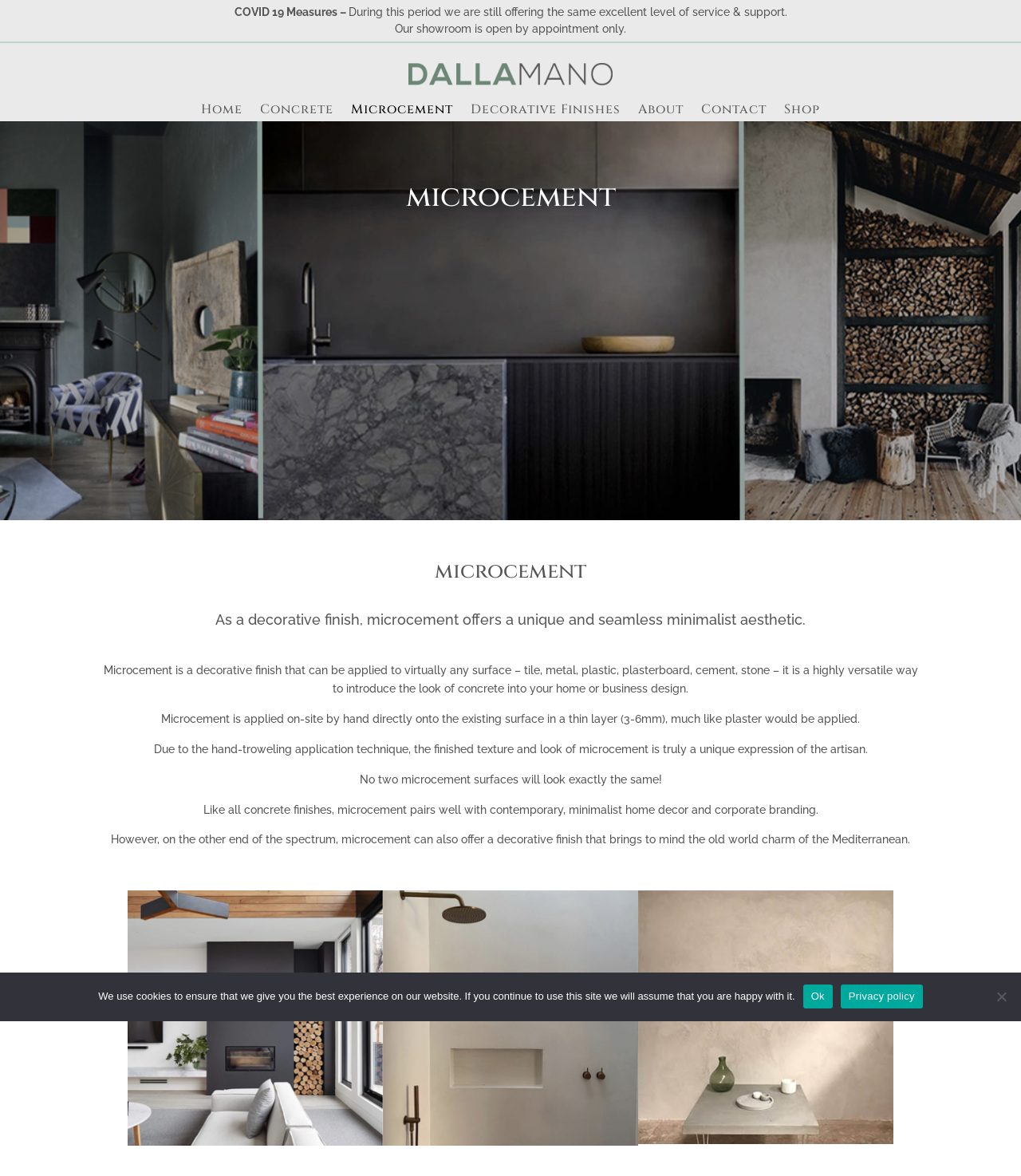Using floating point numbers between 0 and 1, provide the bounding box coordinates in the format (top-left x, top-left y, bottom-right x, bottom-right y). Locate the UI element described here: Home

[0.197, 0.088, 0.238, 0.103]